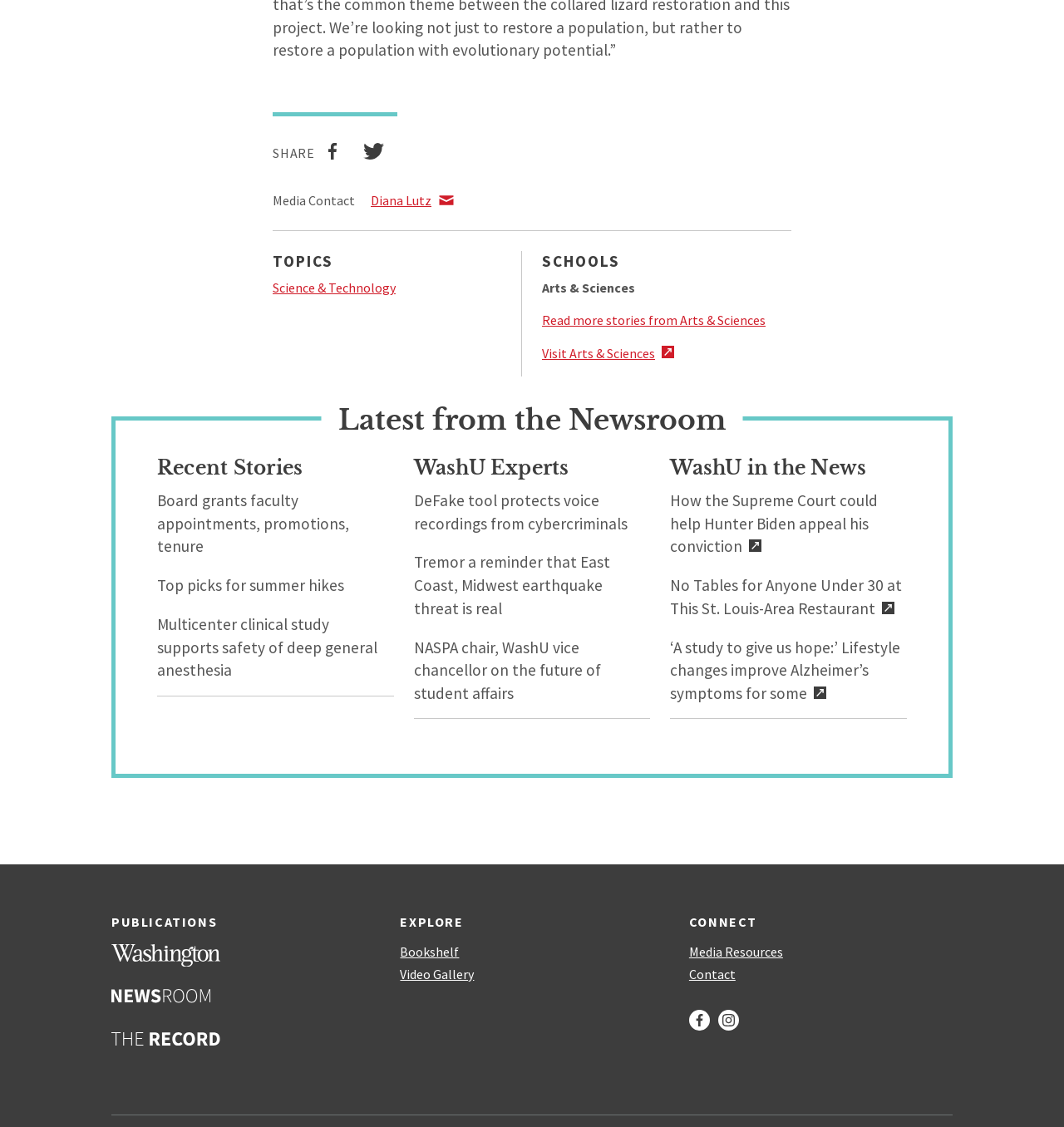Determine the bounding box coordinates of the region that needs to be clicked to achieve the task: "Read more stories from Arts & Sciences".

[0.509, 0.277, 0.72, 0.292]